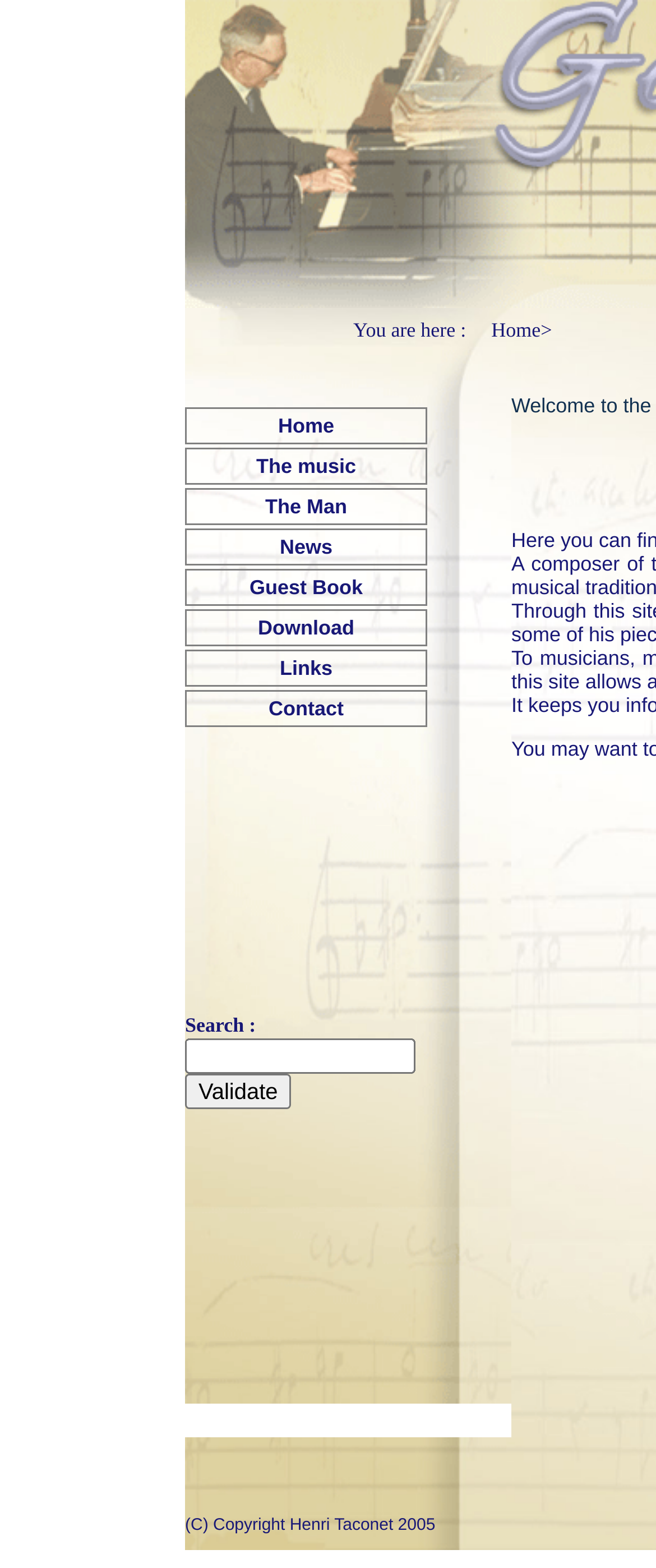Provide a short, one-word or phrase answer to the question below:
What is the name of the person whose home page this is?

Georges Taconet